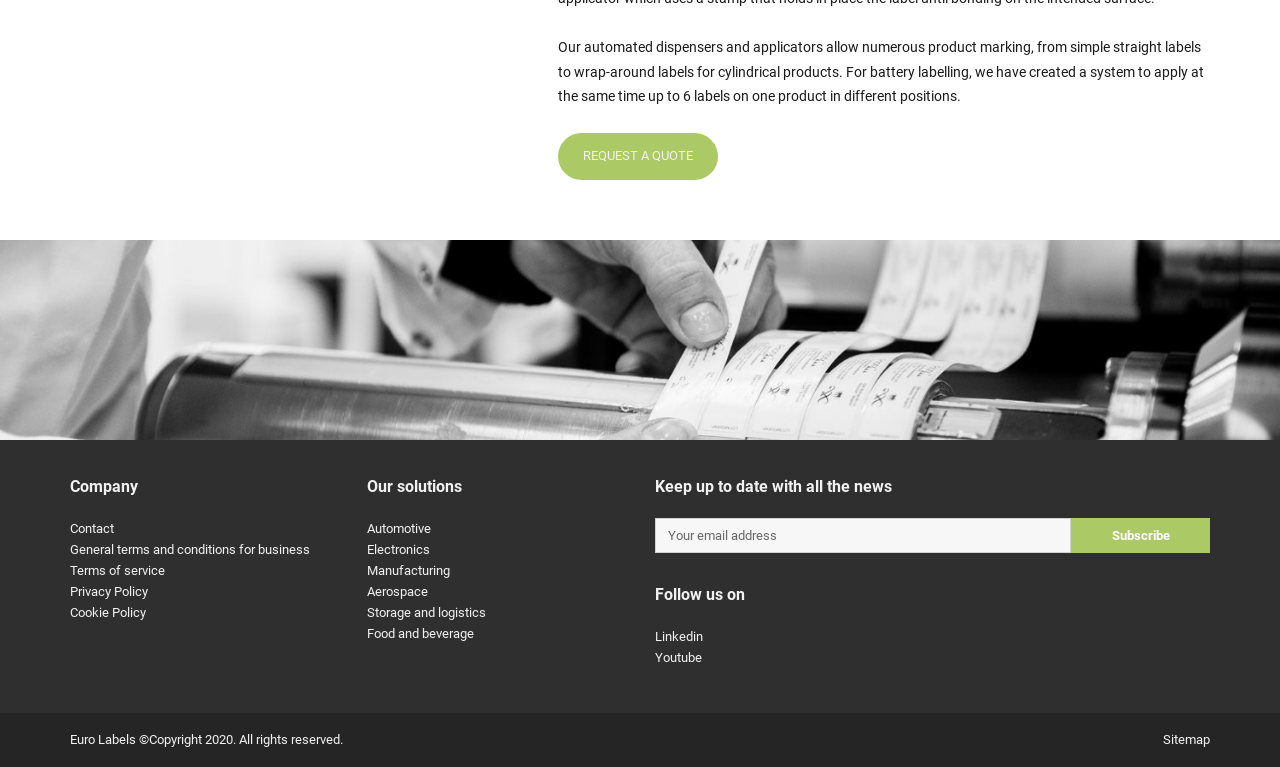Identify the bounding box for the UI element described as: "Automotive". Ensure the coordinates are four float numbers between 0 and 1, formatted as [left, top, right, bottom].

[0.287, 0.679, 0.337, 0.699]